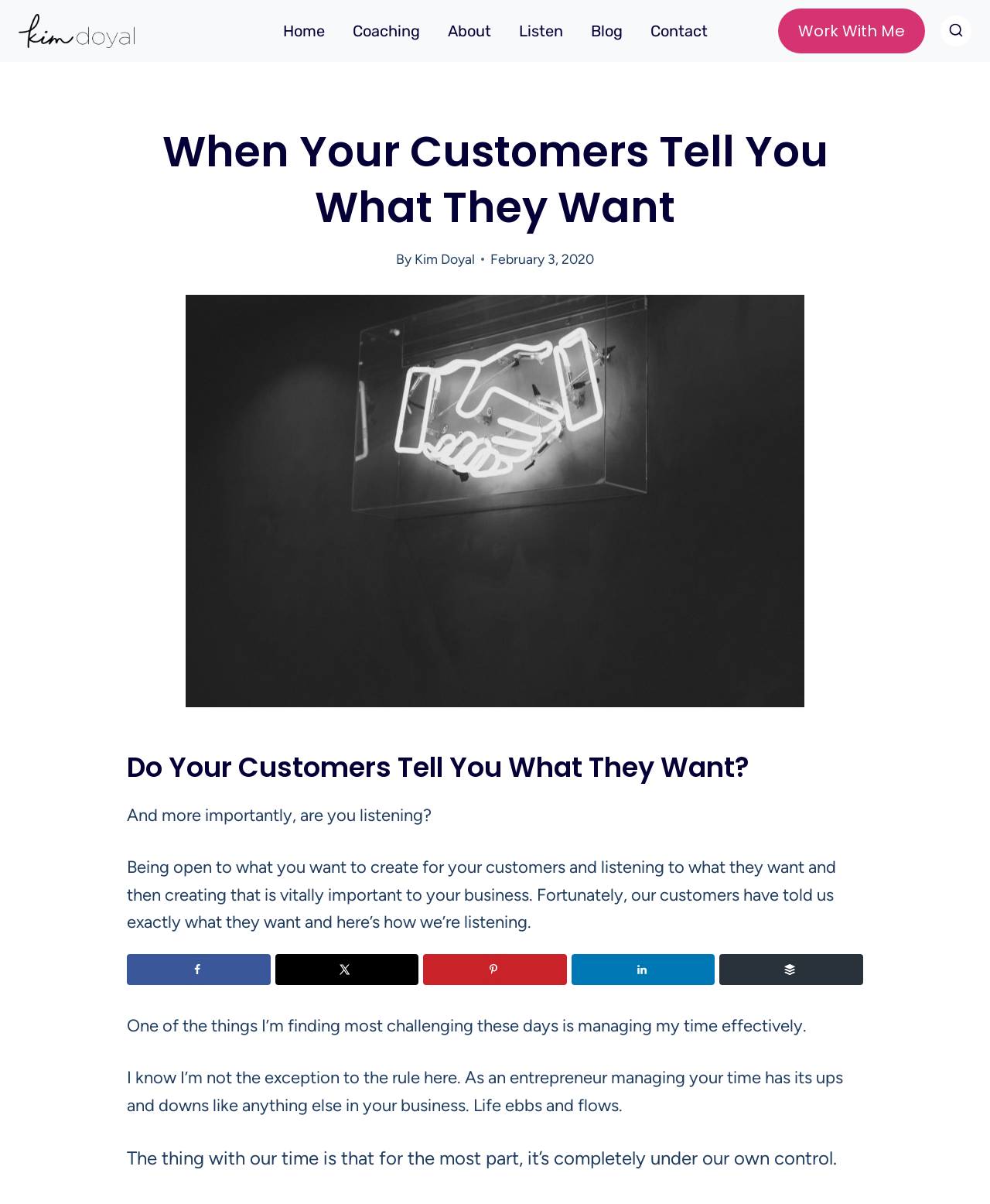Pinpoint the bounding box coordinates of the area that should be clicked to complete the following instruction: "View the search form". The coordinates must be given as four float numbers between 0 and 1, i.e., [left, top, right, bottom].

[0.95, 0.013, 0.981, 0.039]